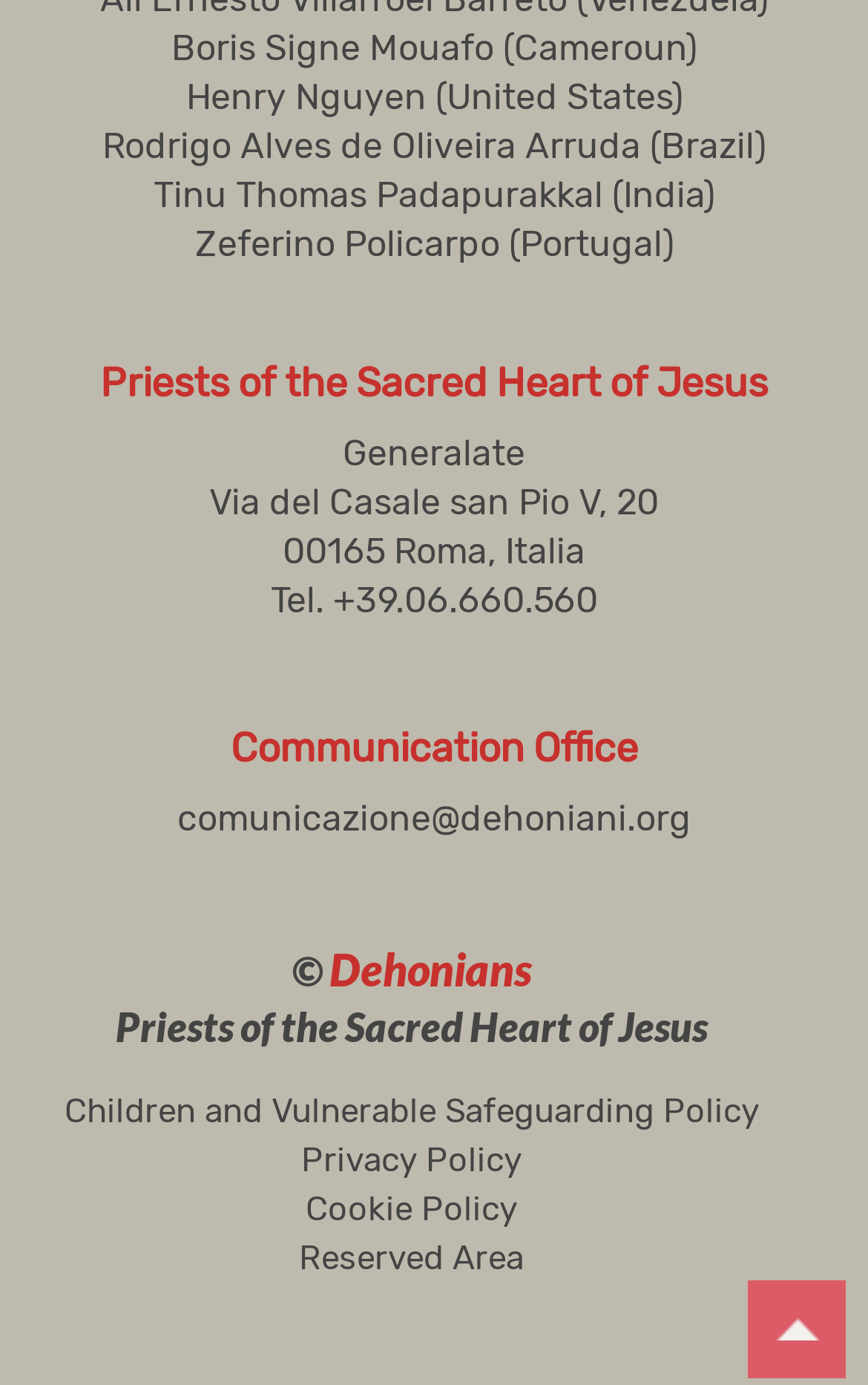What is the name of the organization?
Answer the question with just one word or phrase using the image.

Priests of the Sacred Heart of Jesus